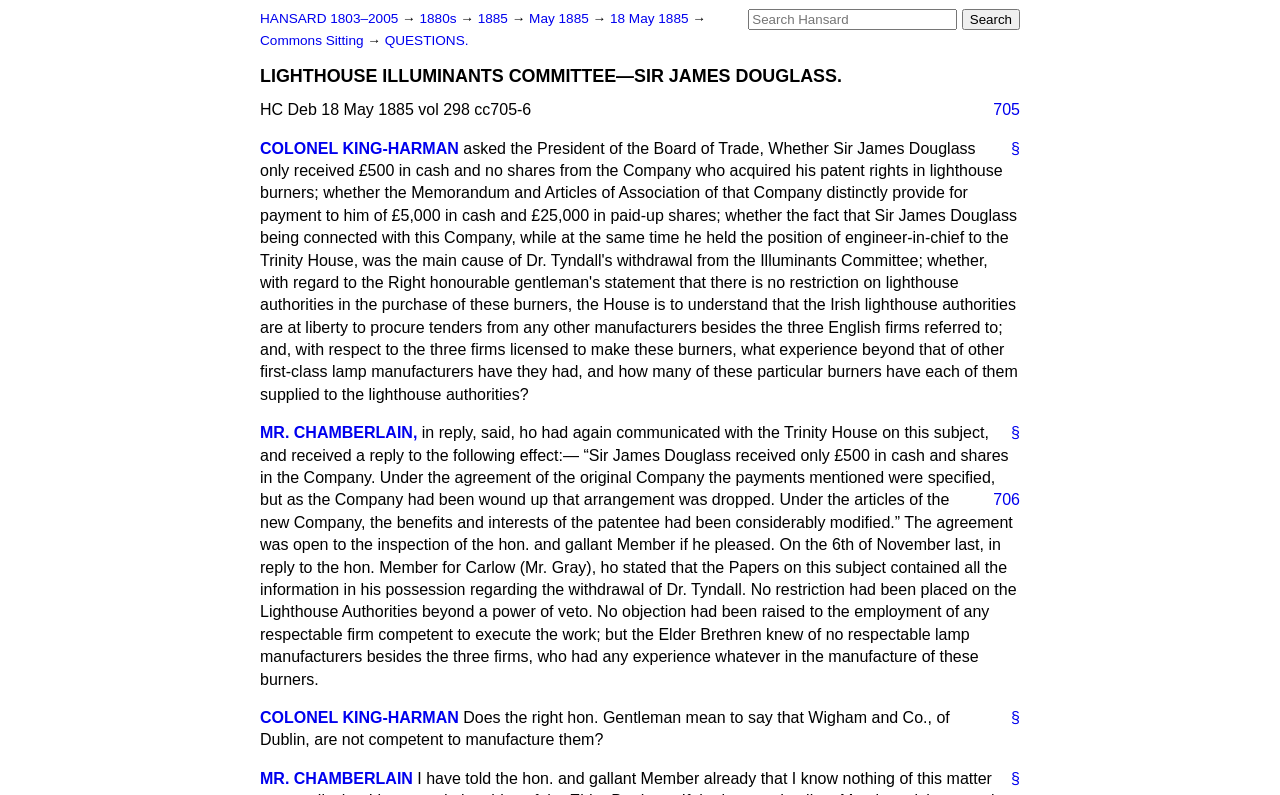Locate the bounding box coordinates of the area to click to fulfill this instruction: "Read the section about LIGHTHOUSE ILLUMINANTS COMMITTEE—SIR JAMES DOUGLASS". The bounding box should be presented as four float numbers between 0 and 1, in the order [left, top, right, bottom].

[0.203, 0.081, 0.797, 0.11]